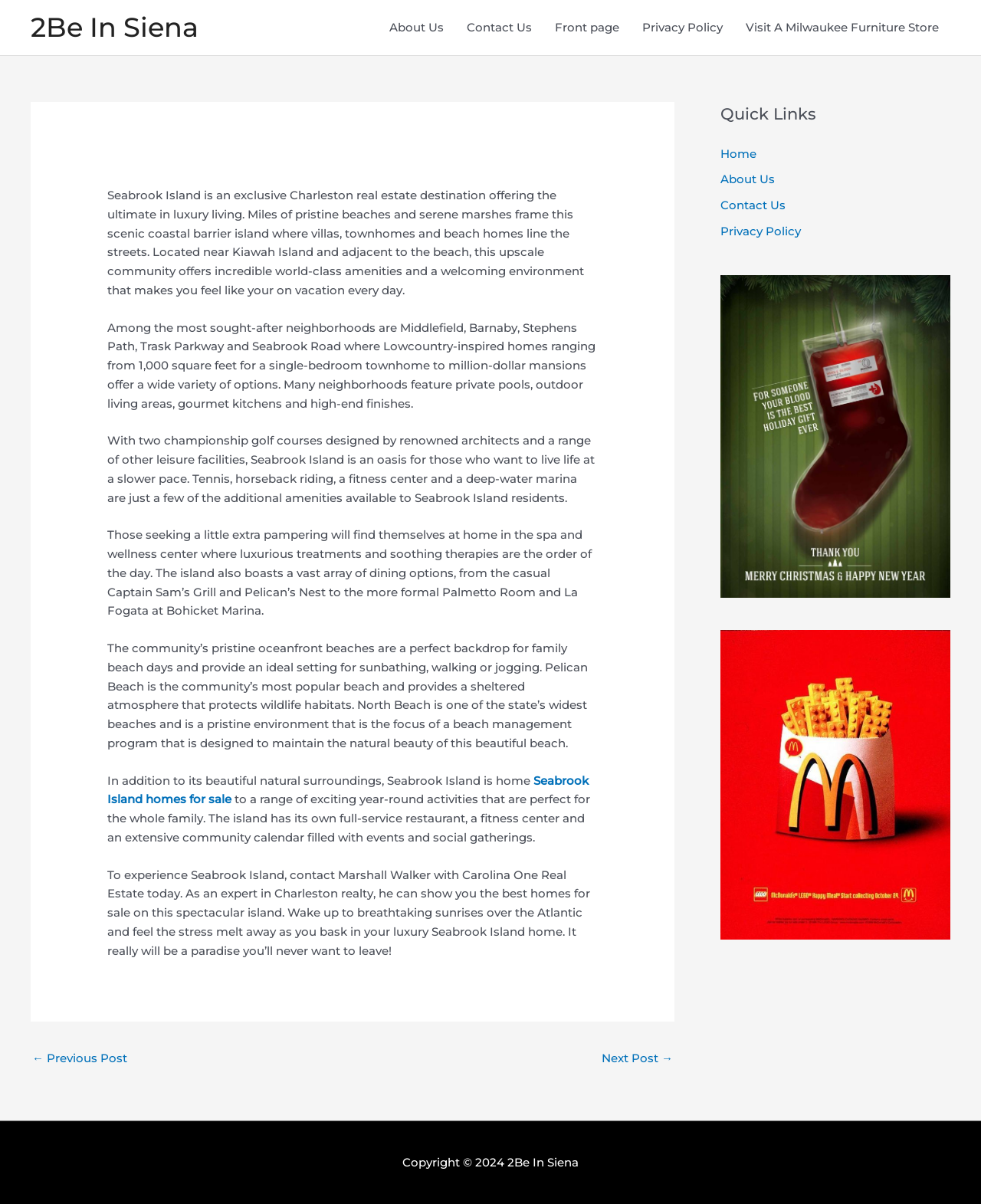Find the bounding box coordinates of the clickable region needed to perform the following instruction: "Check Quick Links". The coordinates should be provided as four float numbers between 0 and 1, i.e., [left, top, right, bottom].

[0.734, 0.085, 0.969, 0.105]